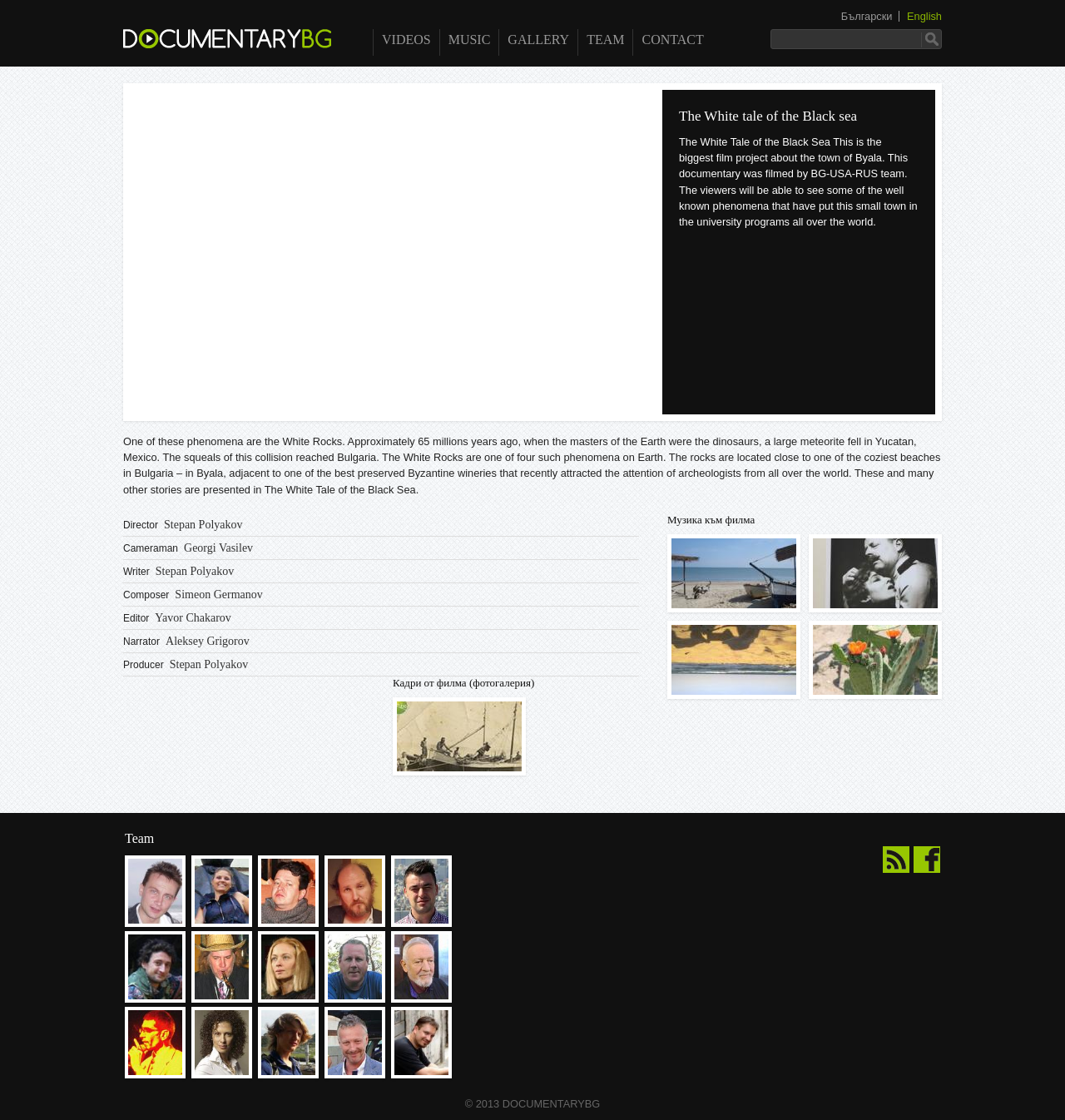What is the phenomenon mentioned in the documentary that occurred 65 million years ago?
Refer to the image and provide a one-word or short phrase answer.

A meteorite fell in Yucatan, Mexico